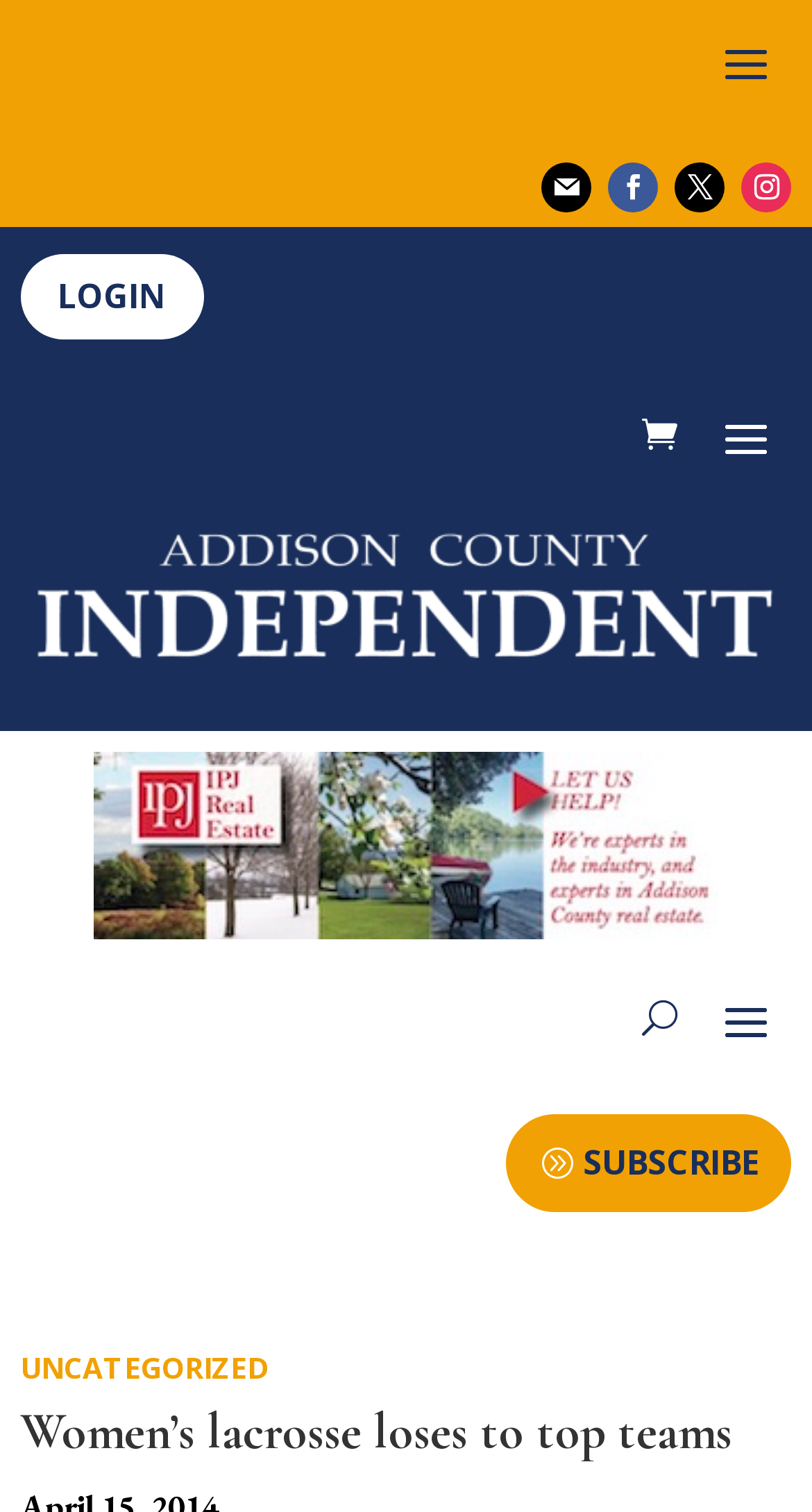Please identify the bounding box coordinates of the element's region that needs to be clicked to fulfill the following instruction: "Subscribe to the newsletter". The bounding box coordinates should consist of four float numbers between 0 and 1, i.e., [left, top, right, bottom].

[0.623, 0.737, 0.975, 0.801]